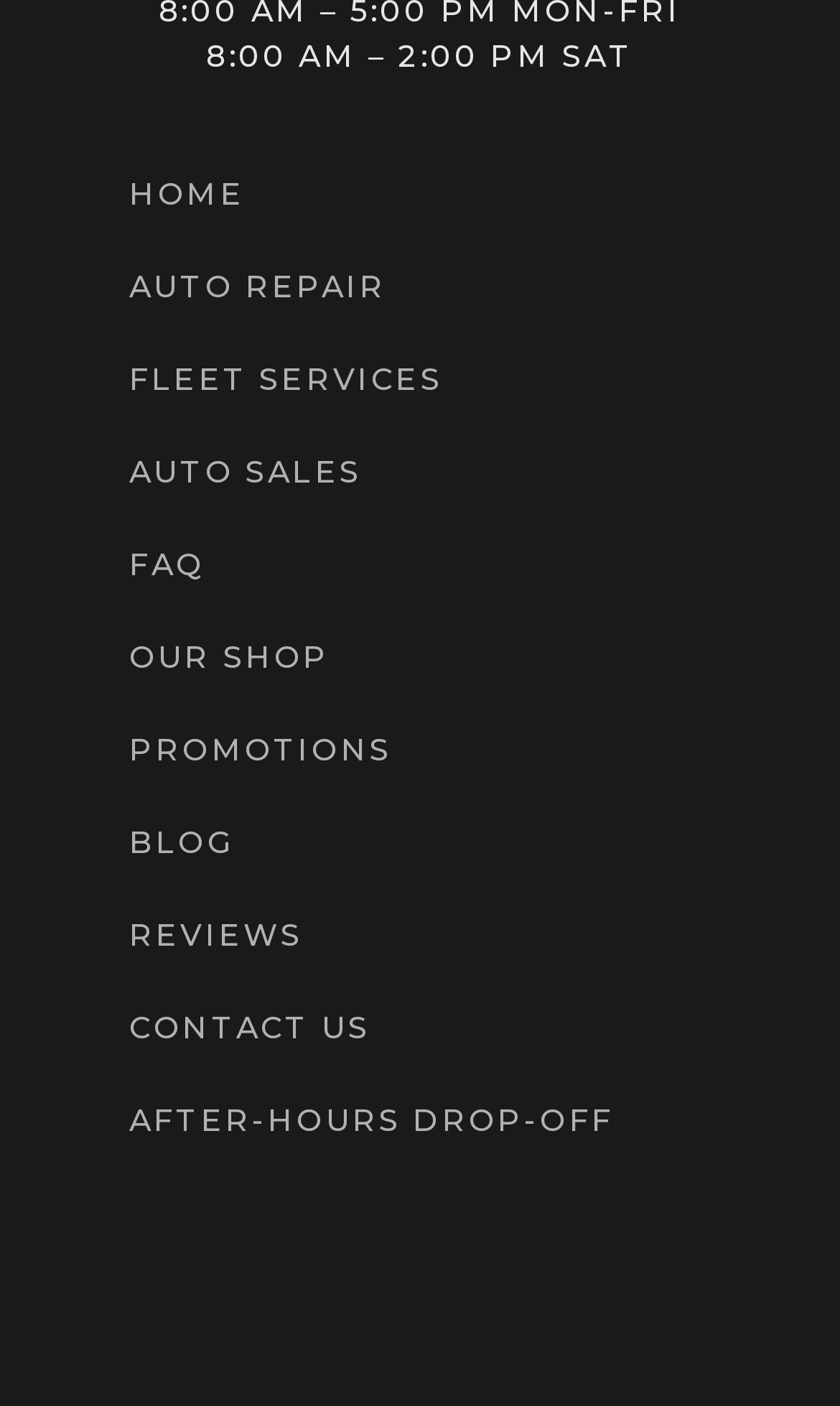Please predict the bounding box coordinates of the element's region where a click is necessary to complete the following instruction: "view auto repair services". The coordinates should be represented by four float numbers between 0 and 1, i.e., [left, top, right, bottom].

[0.103, 0.172, 0.949, 0.238]